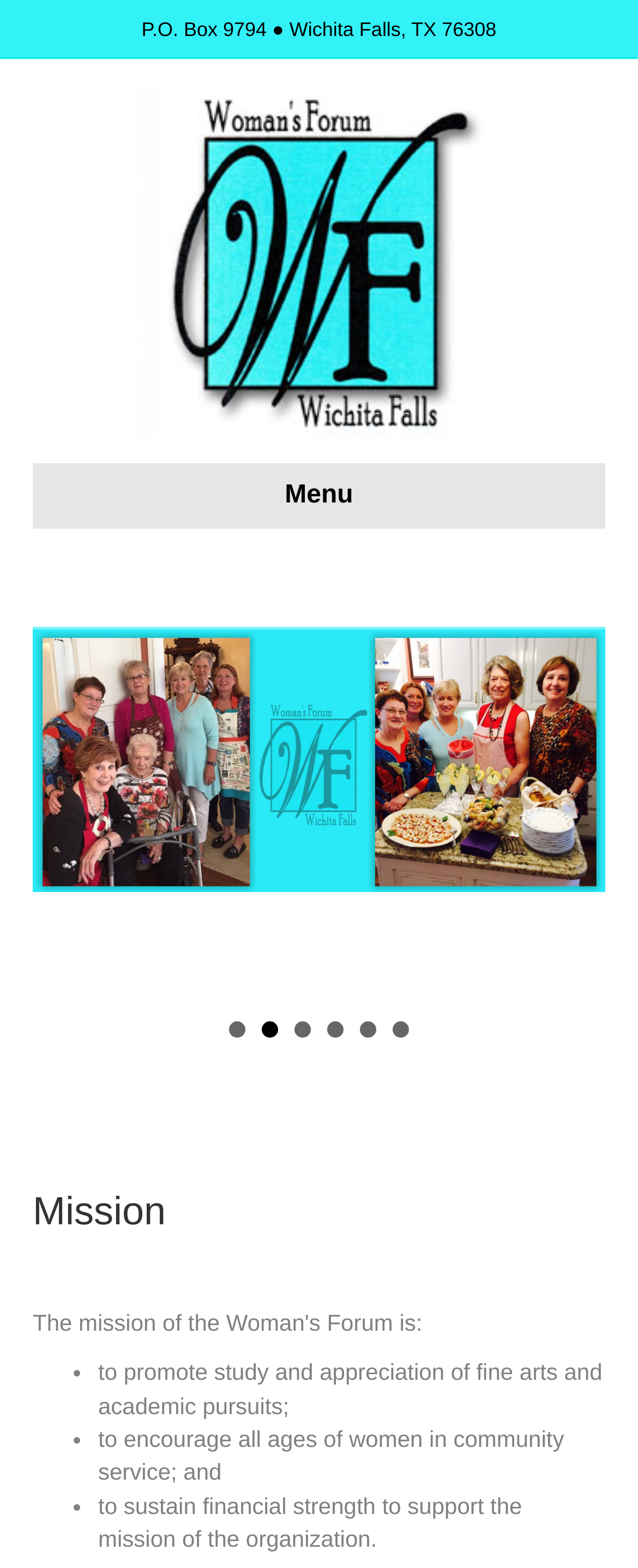Determine the bounding box of the UI component based on this description: "alt="The Woman's Forum"". The bounding box coordinates should be four float values between 0 and 1, i.e., [left, top, right, bottom].

[0.104, 0.157, 0.896, 0.173]